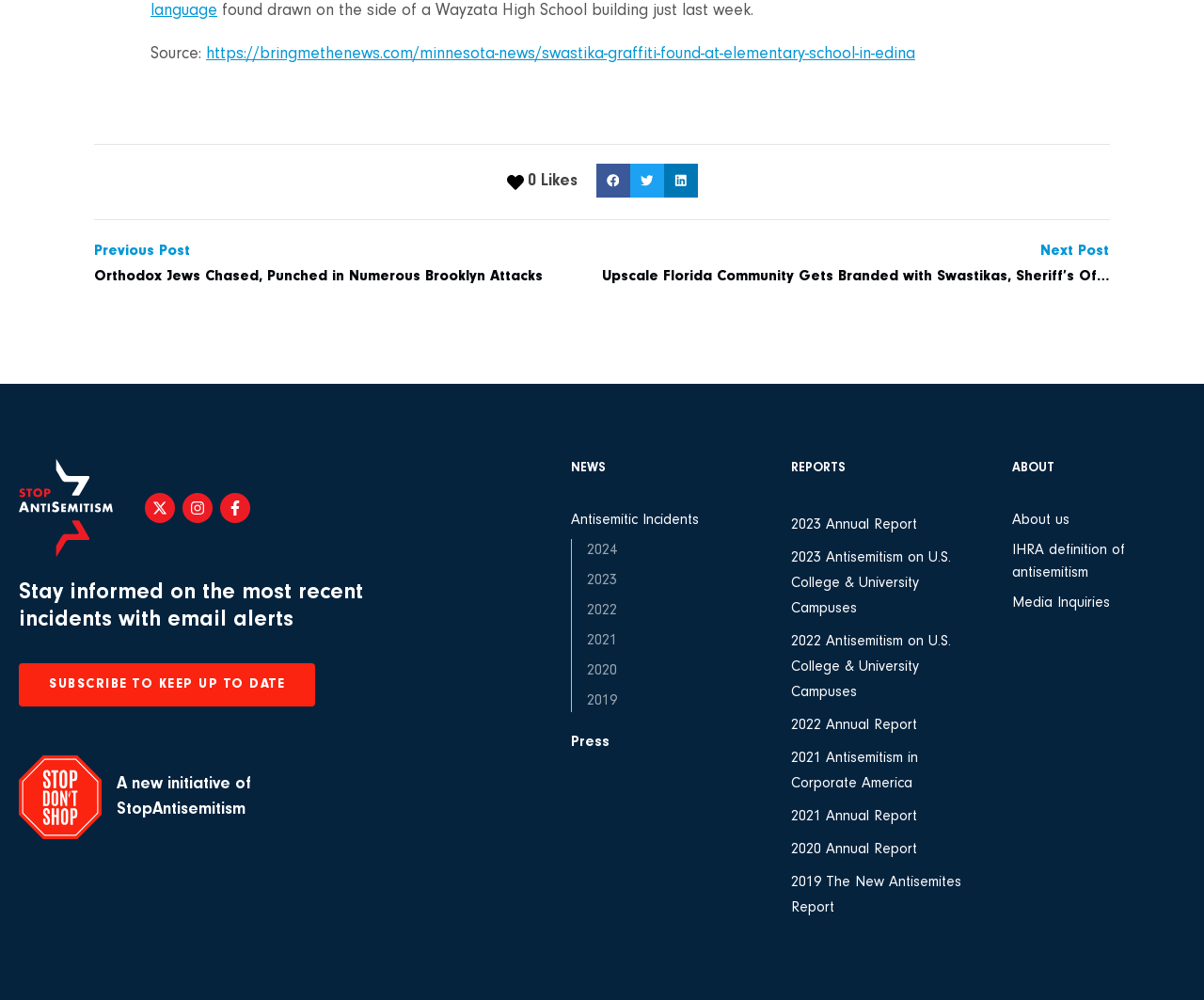Can you find the bounding box coordinates for the element to click on to achieve the instruction: "Learn about us"?

[0.84, 0.509, 0.984, 0.532]